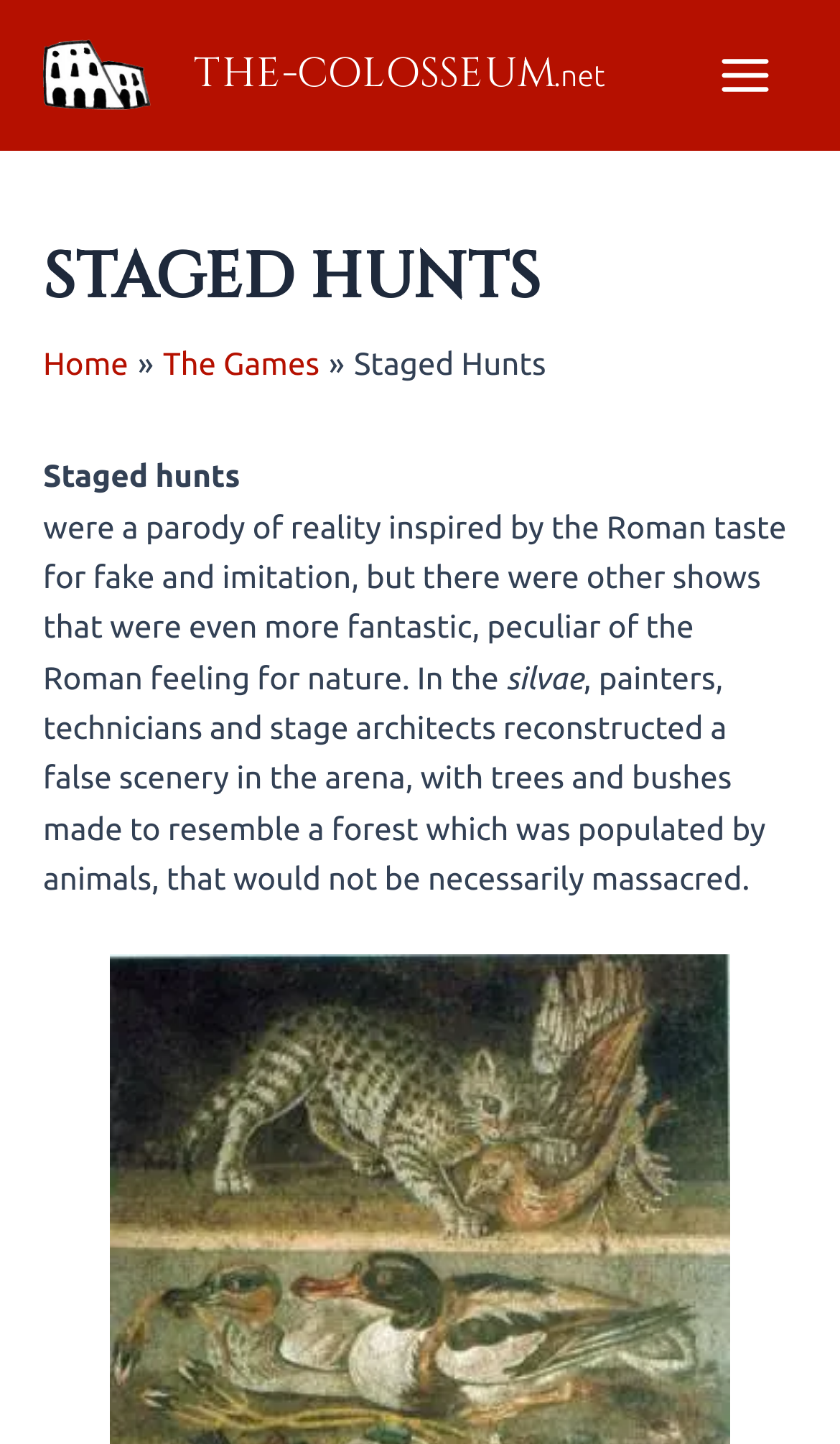Provide a short answer to the following question with just one word or phrase: What is the main topic of the webpage?

Staged Hunts